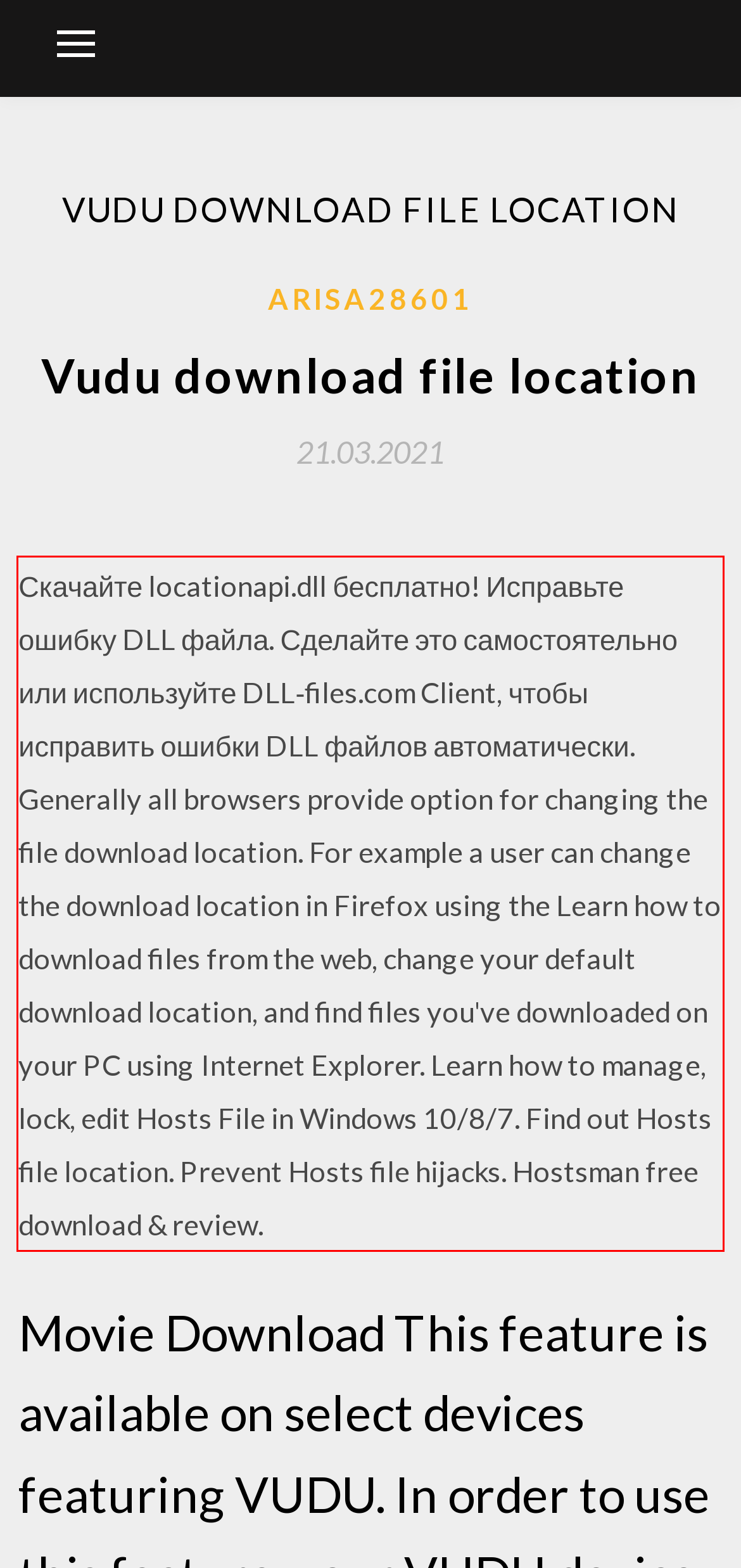Within the provided webpage screenshot, find the red rectangle bounding box and perform OCR to obtain the text content.

Скачайте locationapi.dll бесплатно! Исправьте ошибку DLL файла. Сделайте это самостоятельно или используйте DLL‑files.com Client, чтобы исправить ошибки DLL файлов автоматически. Generally all browsers provide option for changing the file download location. For example a user can change the download location in Firefox using the Learn how to download files from the web, change your default download location, and find files you've downloaded on your PC using Internet Explorer. Learn how to manage, lock, edit Hosts File in Windows 10/8/7. Find out Hosts file location. Prevent Hosts file hijacks. Hostsman free download & review.